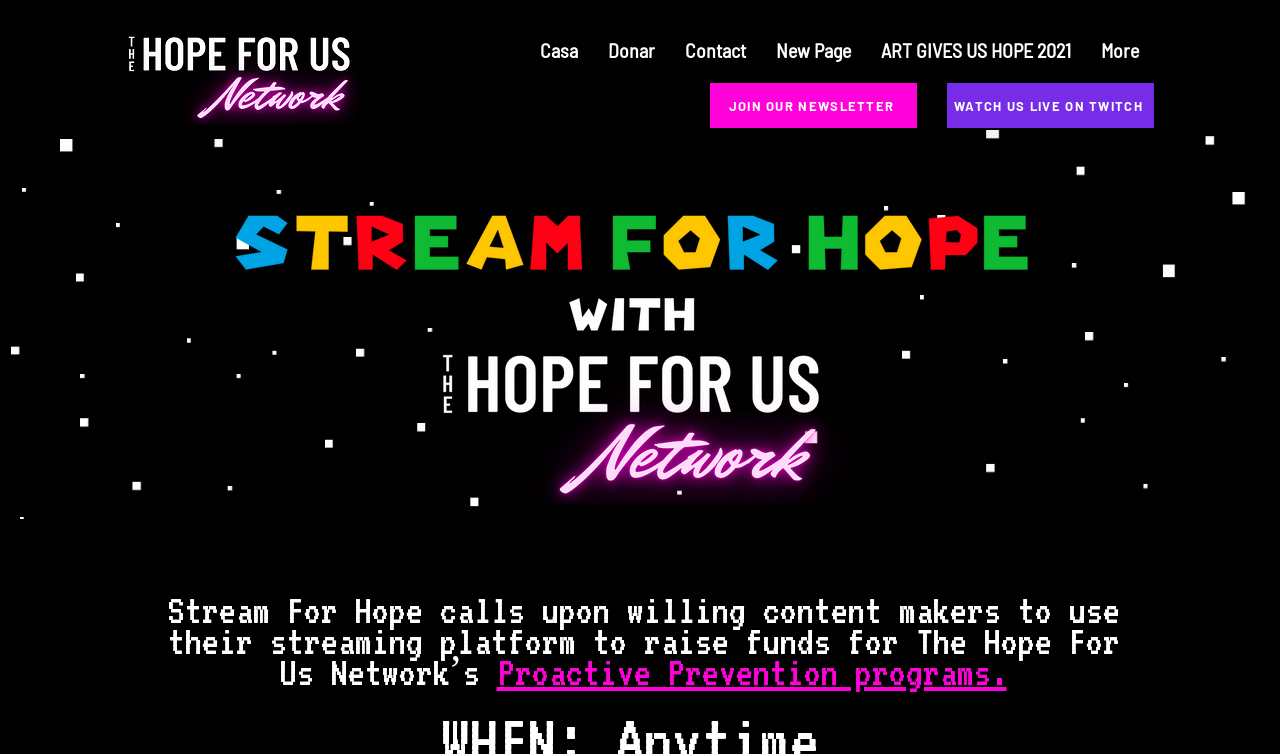Locate the bounding box coordinates of the element I should click to achieve the following instruction: "Go to Casa page".

[0.41, 0.033, 0.463, 0.099]